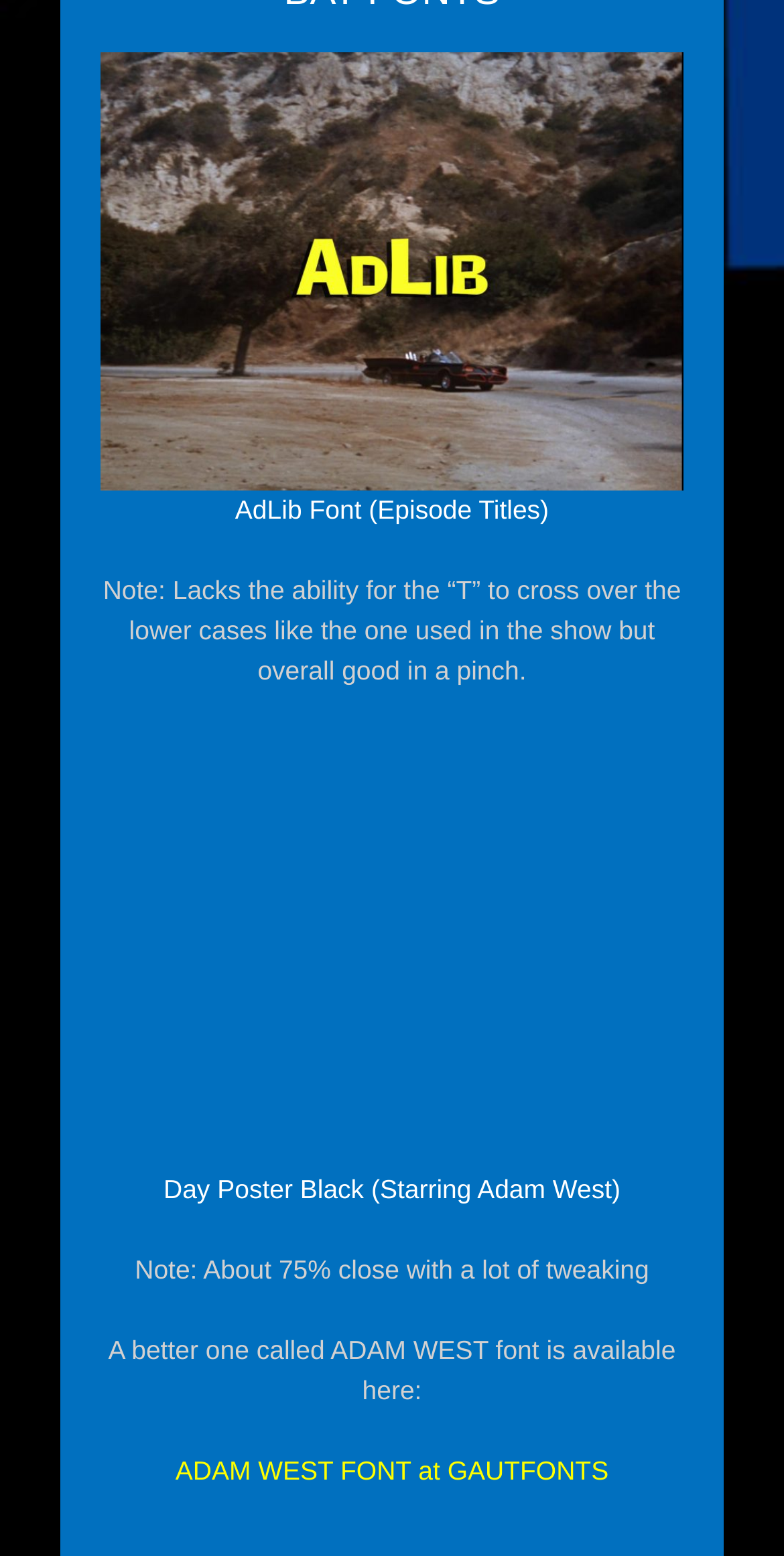Please give a concise answer to this question using a single word or phrase: 
What is the purpose of the webpage?

Font resources